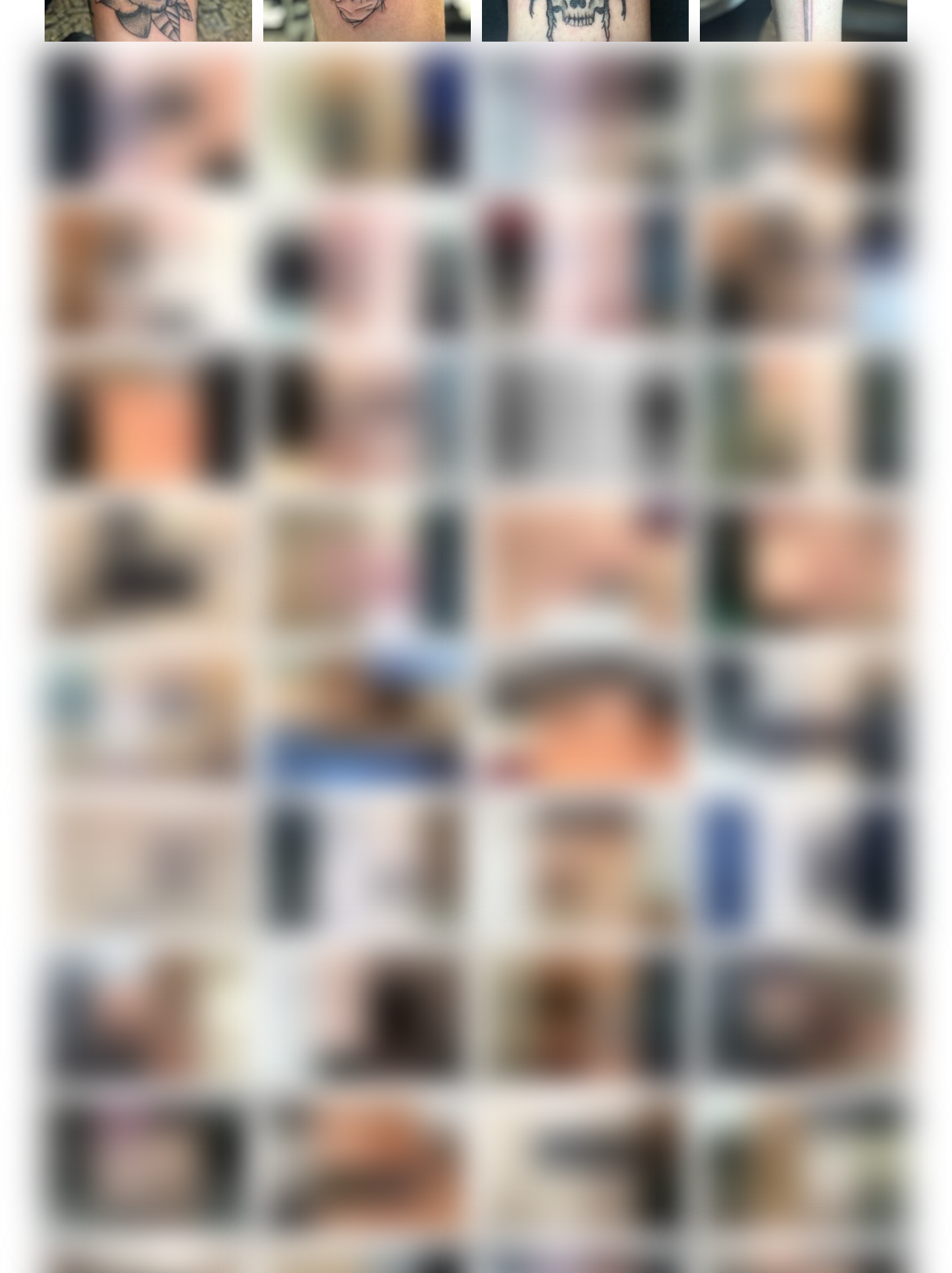Answer the following inquiry with a single word or phrase:
Are all image links of the same size?

Yes